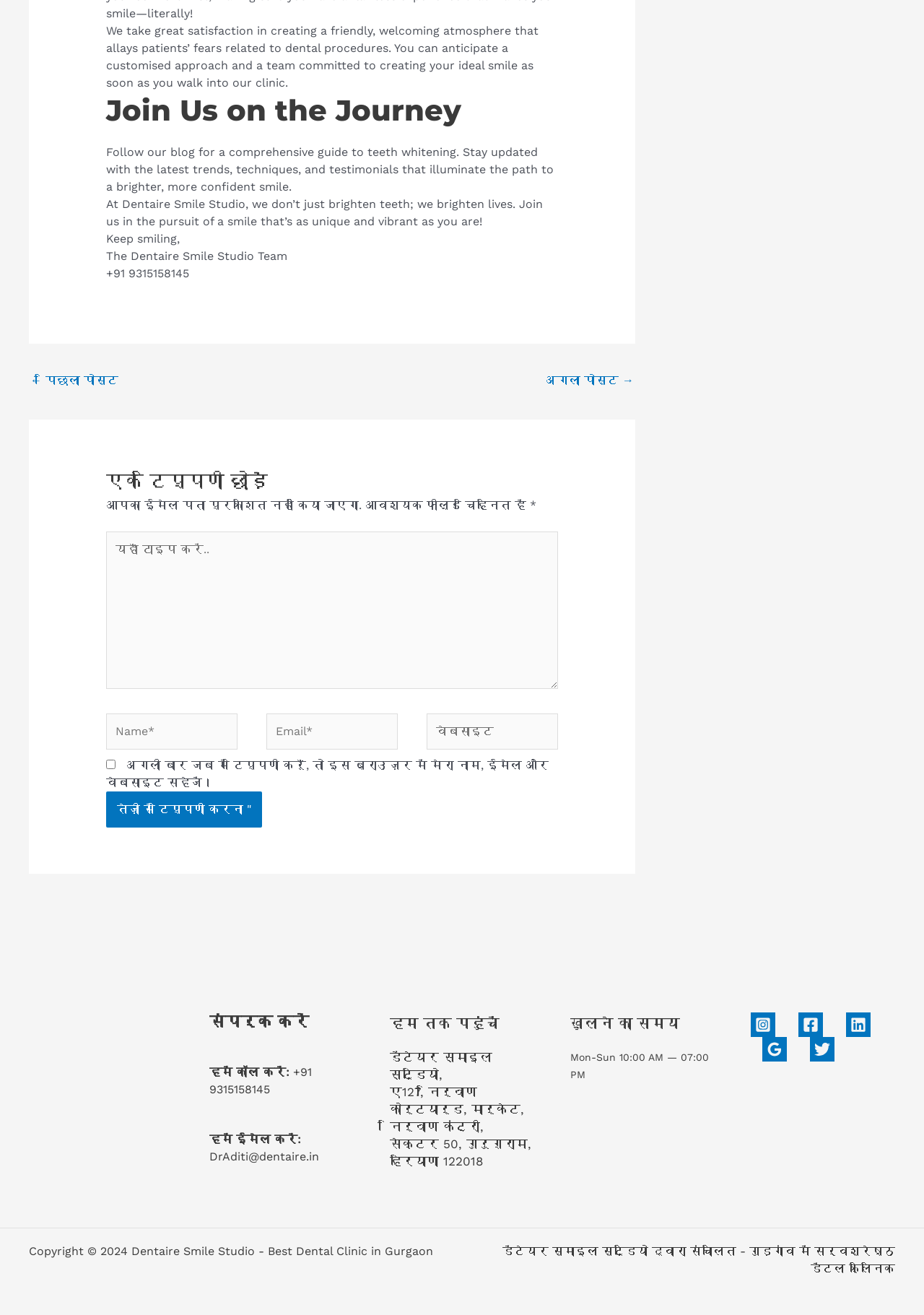Bounding box coordinates should be in the format (top-left x, top-left y, bottom-right x, bottom-right y) and all values should be floating point numbers between 0 and 1. Determine the bounding box coordinate for the UI element described as: aria-label="Dentaire"

[0.916, 0.77, 0.942, 0.789]